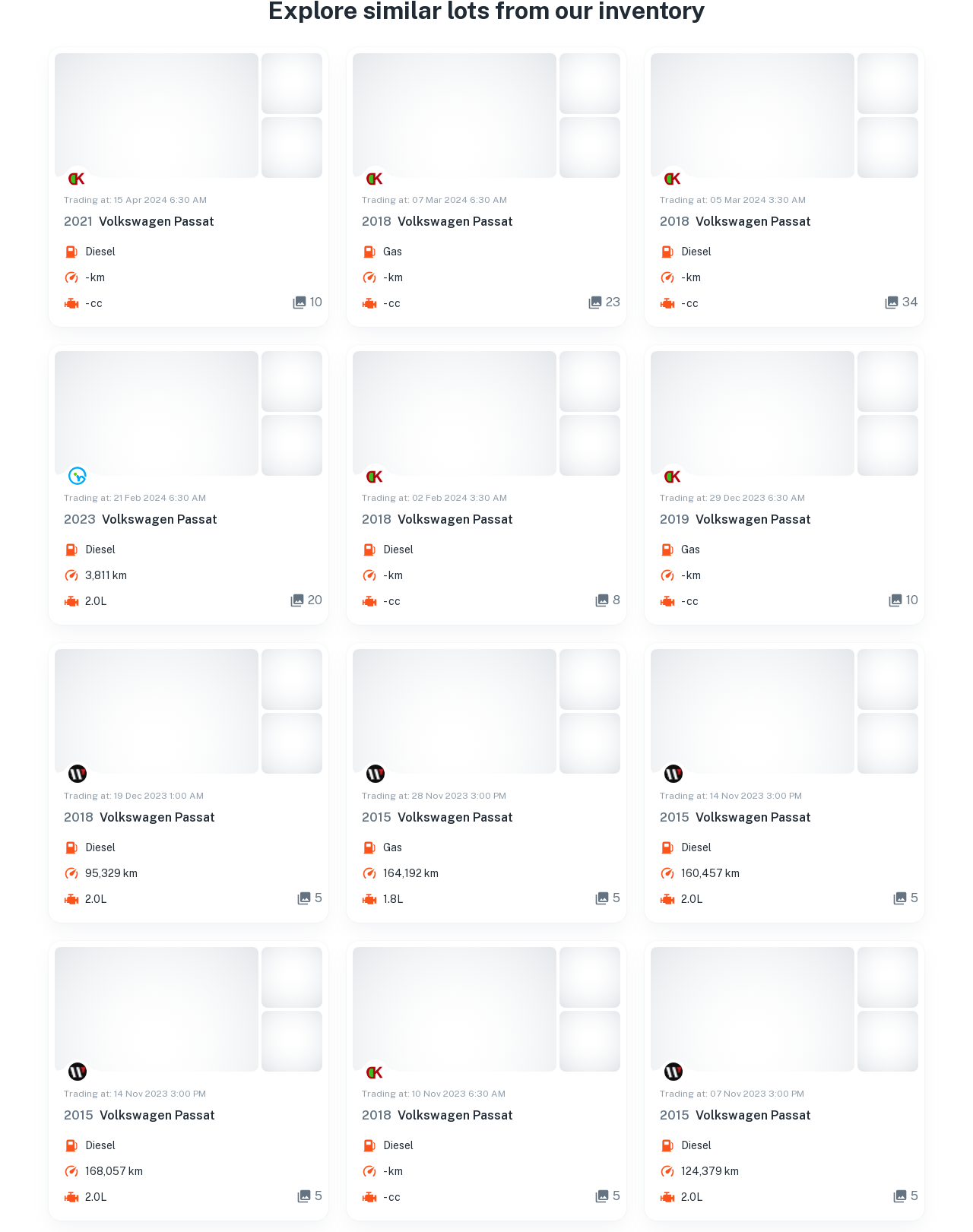Identify the bounding box coordinates of the region that should be clicked to execute the following instruction: "View 2021 Volkswagen Passat auction".

[0.05, 0.038, 0.338, 0.265]